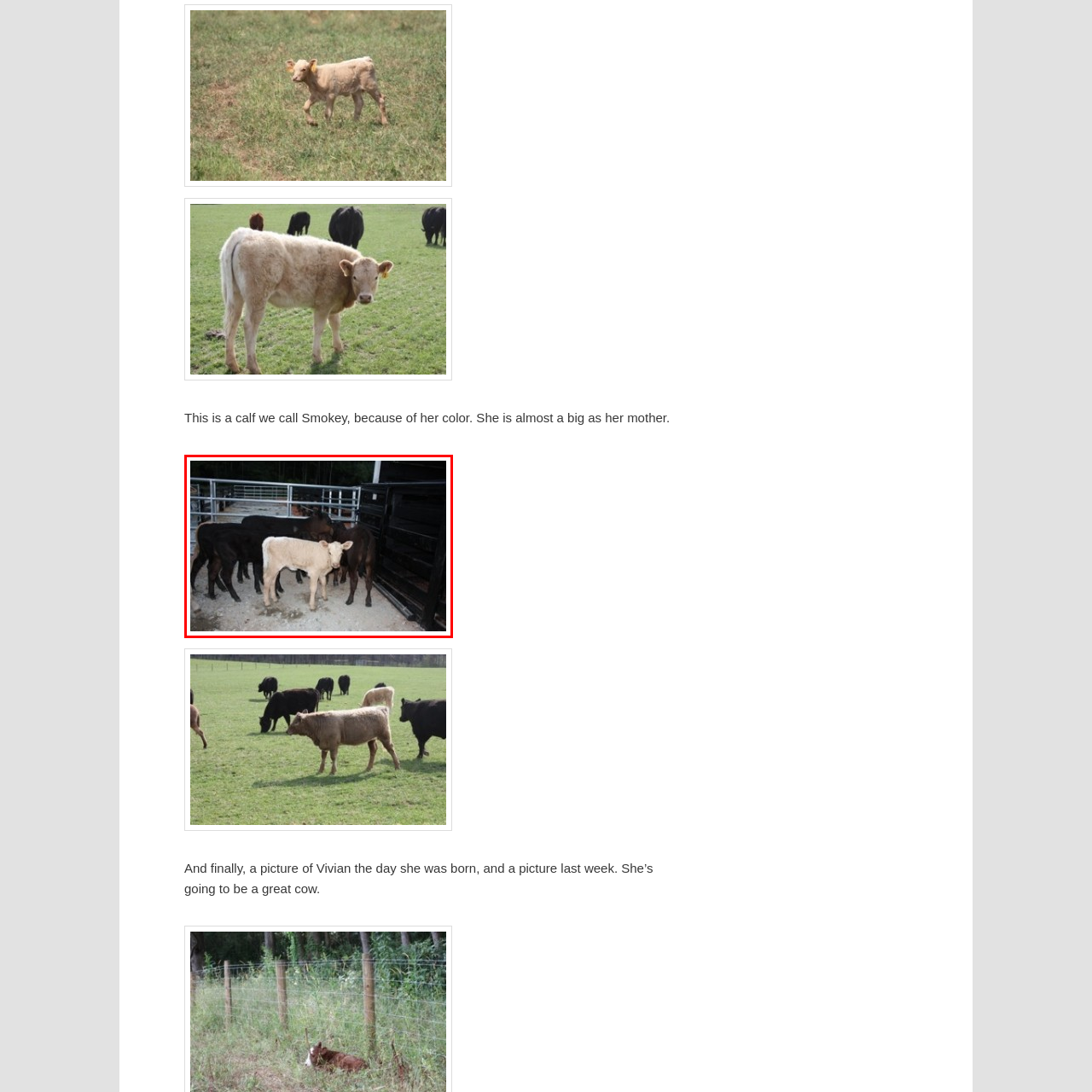How many calves are in the background?
Focus on the image highlighted by the red bounding box and give a comprehensive answer using the details from the image.

The caption states that other calves can be seen in the background, adding to the lively atmosphere, but it does not provide an exact number.